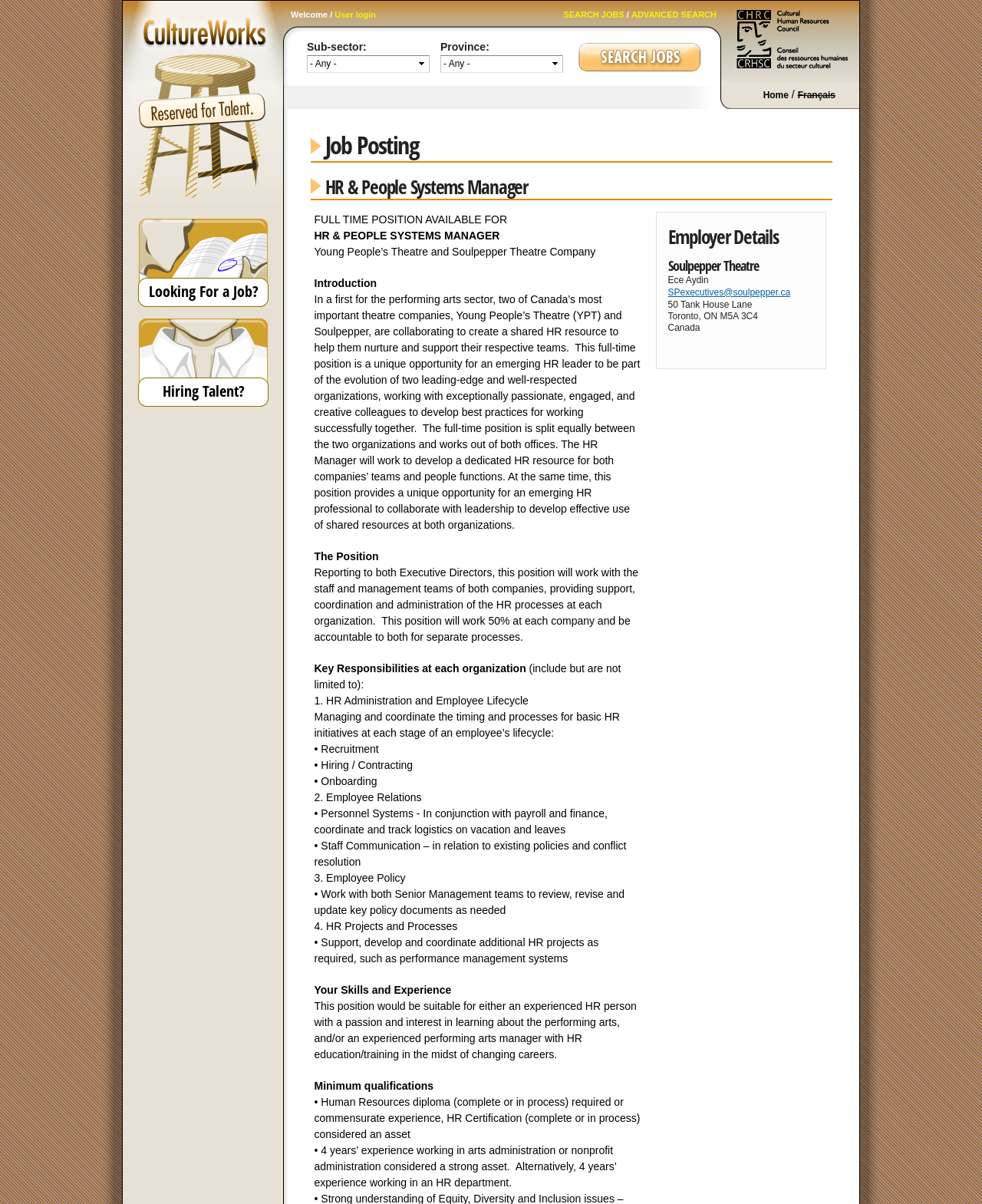Show the bounding box coordinates for the HTML element as described: "Looking For a Job?".

[0.141, 0.182, 0.273, 0.255]